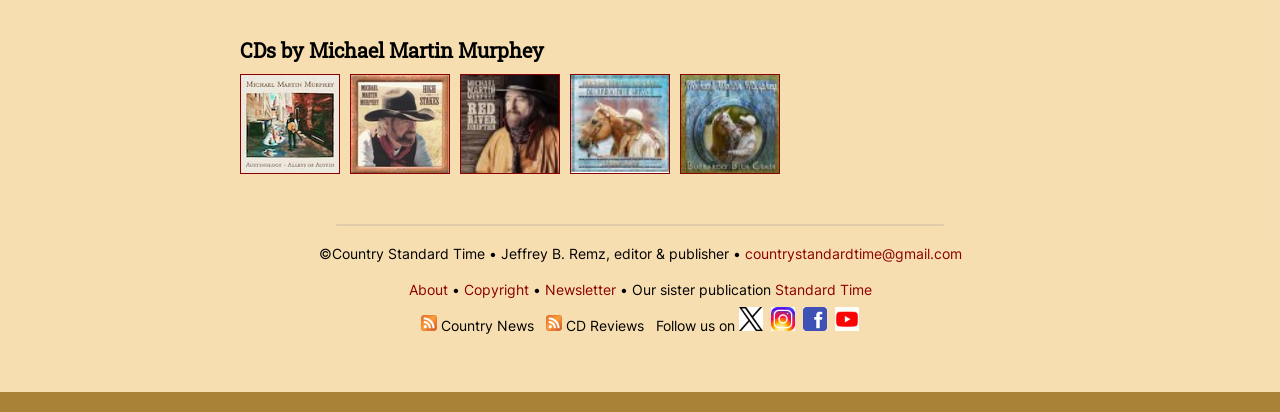What is the name of the artist?
Please provide a detailed answer to the question.

The heading at the top of the webpage reads 'CDs by Michael Martin Murphey', indicating that the webpage is about the artist Michael Martin Murphey.